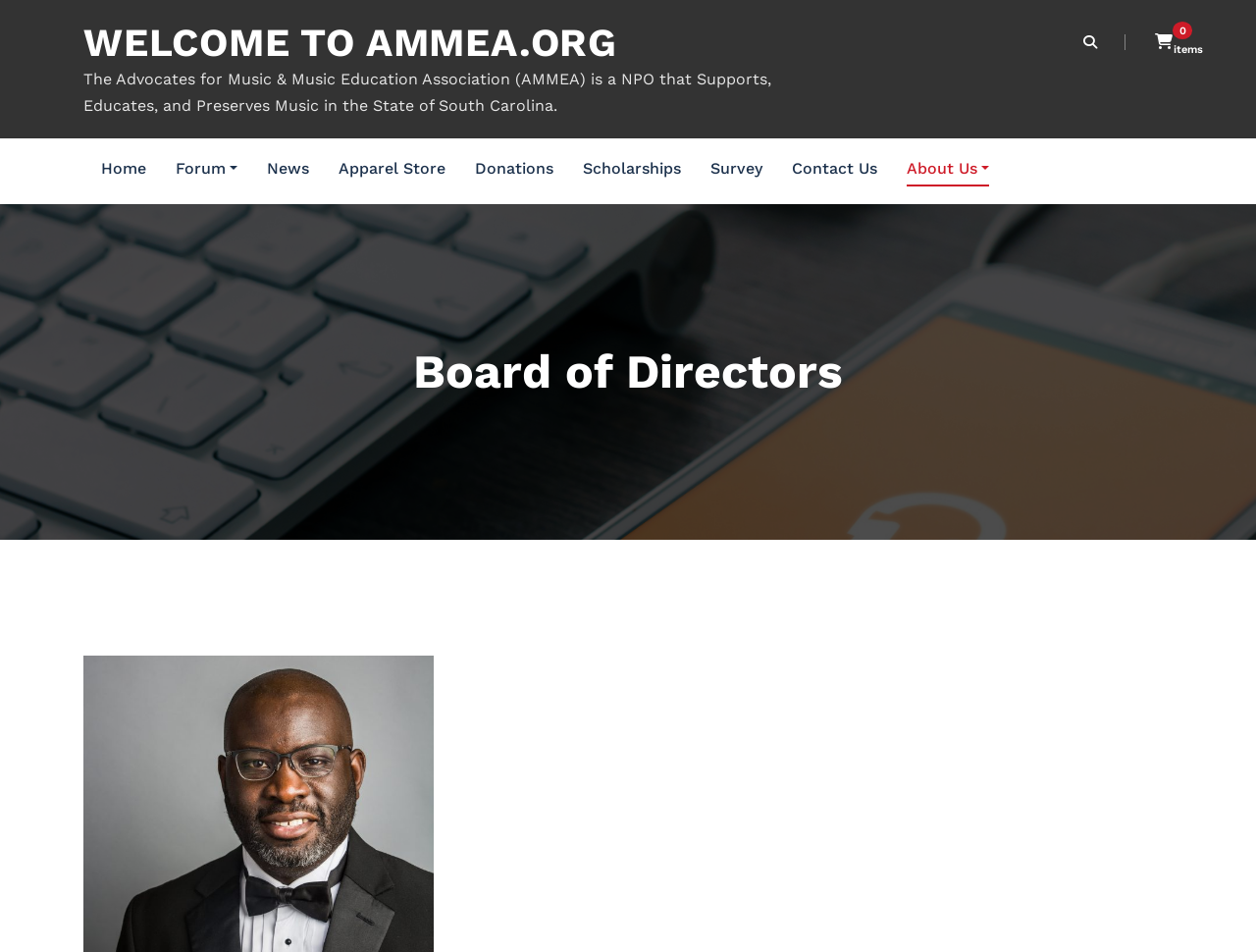Craft a detailed narrative of the webpage's structure and content.

The webpage is about the Board of Director Members of the Advocates for Music and Music Education Association, a South Carolina-based Non-For-Profit Organization. 

At the top of the page, there is a large heading that reads "WELCOME TO AMMEA.ORG" with a link to the same title. Below this heading, there is a brief description of the organization, stating that it supports, educates, and preserves music in the State of South Carolina.

To the top right, there are two icons, one with a popup menu and the other without. 

On the left side of the page, there is a navigation menu with 9 links: Home, Forum, News, Apparel Store, Donations, Scholarships, Survey, Contact Us, and About Us. The Forum and About Us links have popup menus. These links are arranged vertically, with Home at the top and About Us at the bottom.

Below the navigation menu, there is a heading that reads "Board of Directors", which spans almost the entire width of the page.